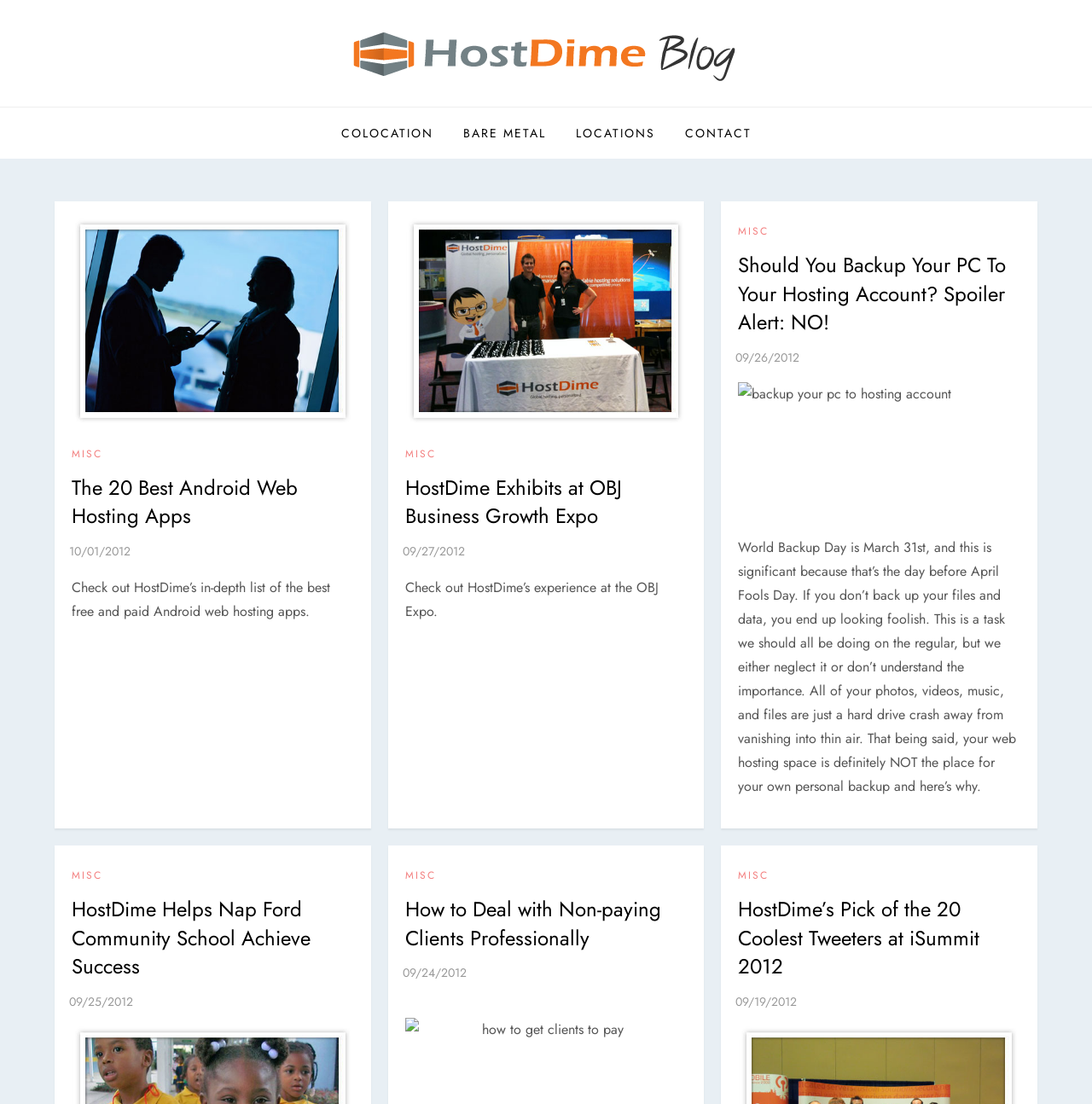Please indicate the bounding box coordinates of the element's region to be clicked to achieve the instruction: "Click on the HostDime Blog Logo". Provide the coordinates as four float numbers between 0 and 1, i.e., [left, top, right, bottom].

[0.31, 0.019, 0.69, 0.077]